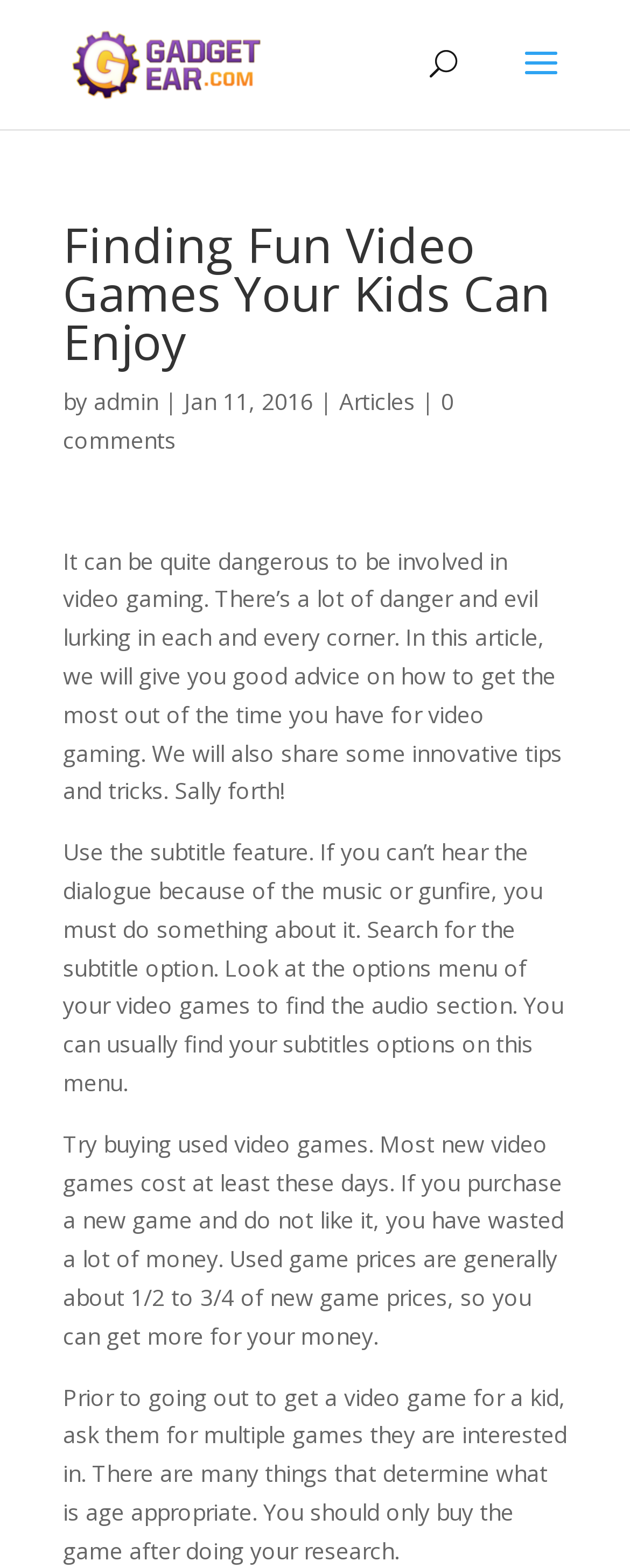Provide a single word or phrase answer to the question: 
How many paragraphs are in the article?

4